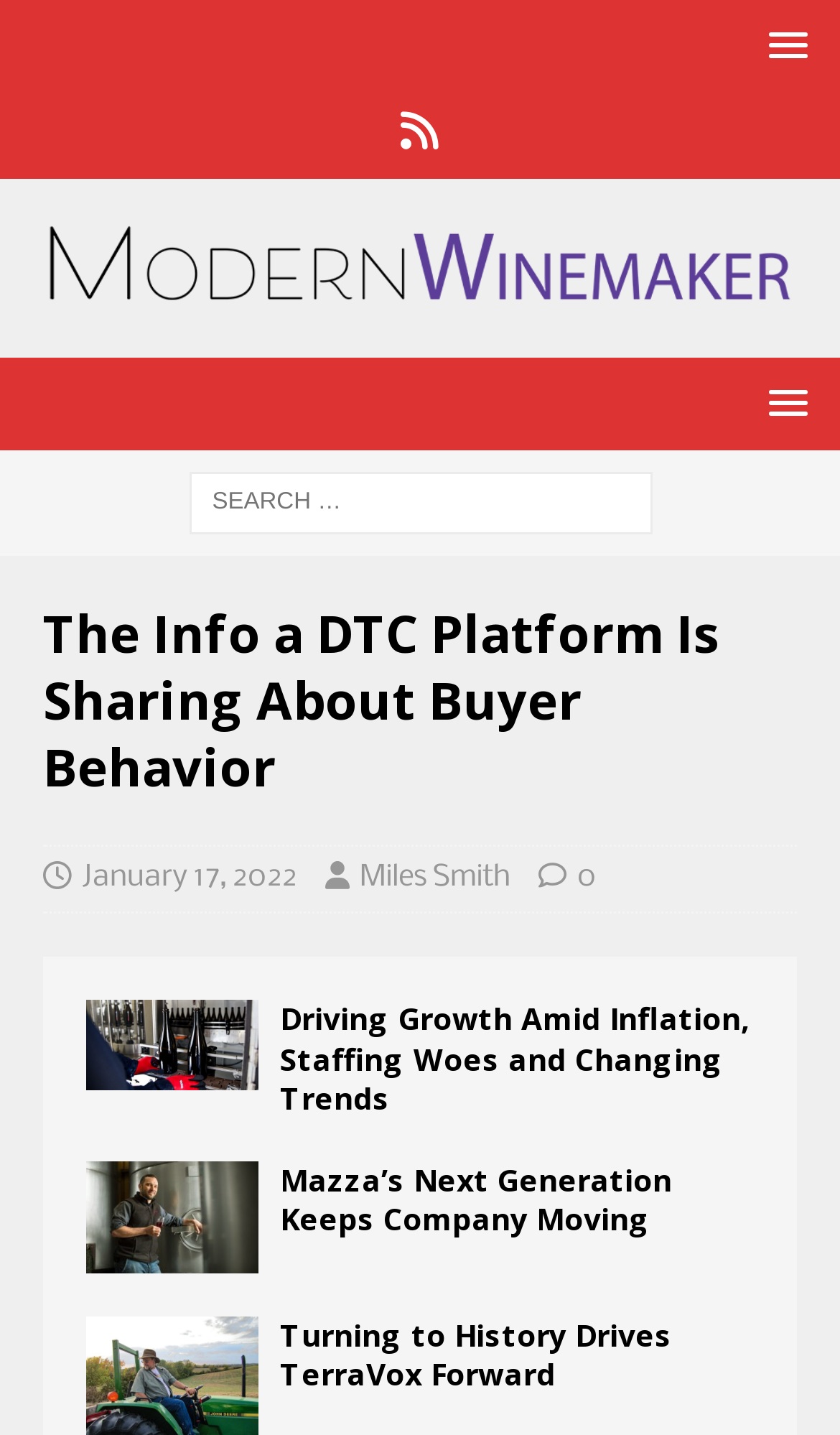Specify the bounding box coordinates for the region that must be clicked to perform the given instruction: "Read the news".

[0.455, 0.065, 0.545, 0.125]